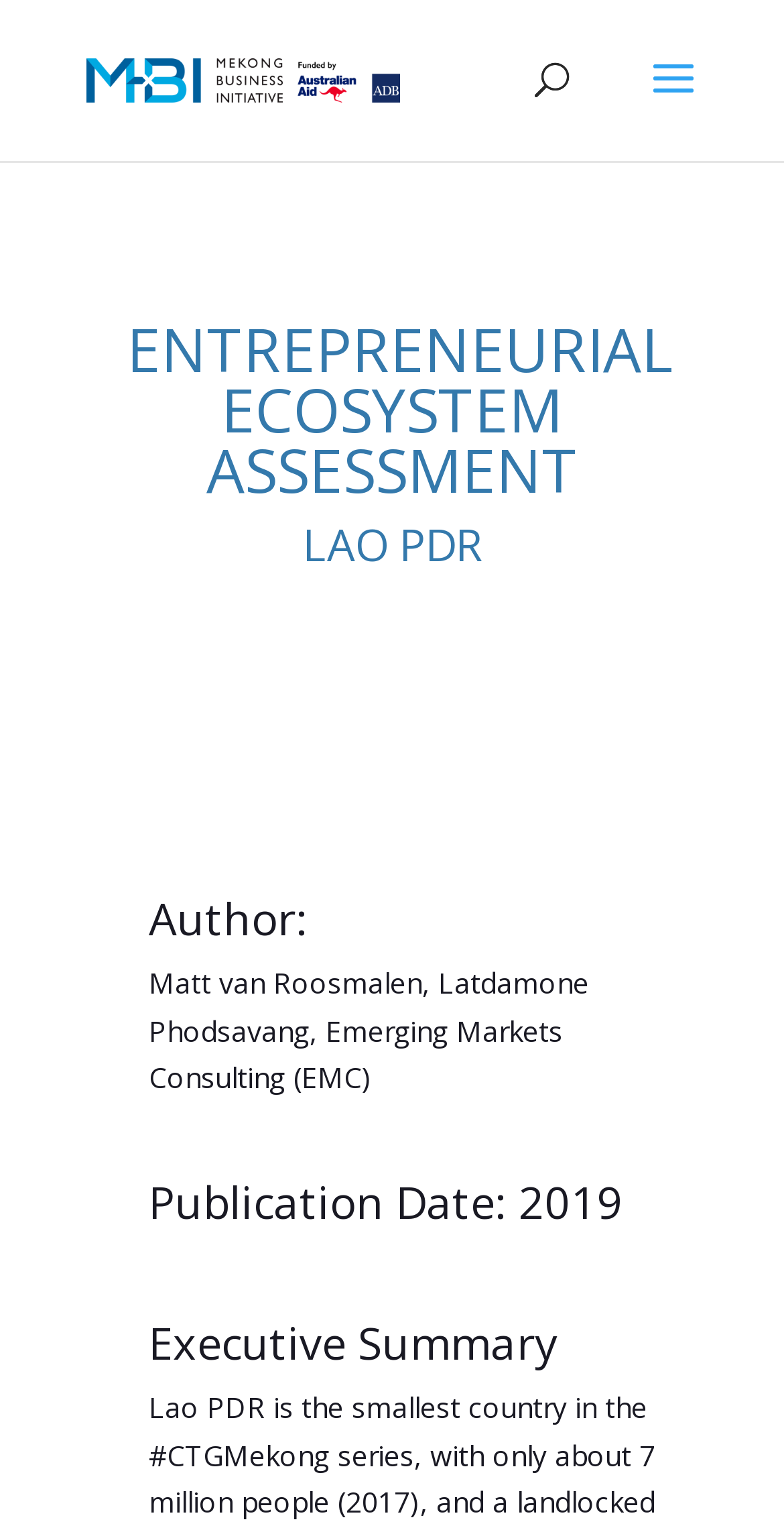Who are the authors of the report?
Look at the image and respond with a one-word or short phrase answer.

Matt van Roosmalen, Latdamone Phodsavang, Emerging Markets Consulting (EMC)